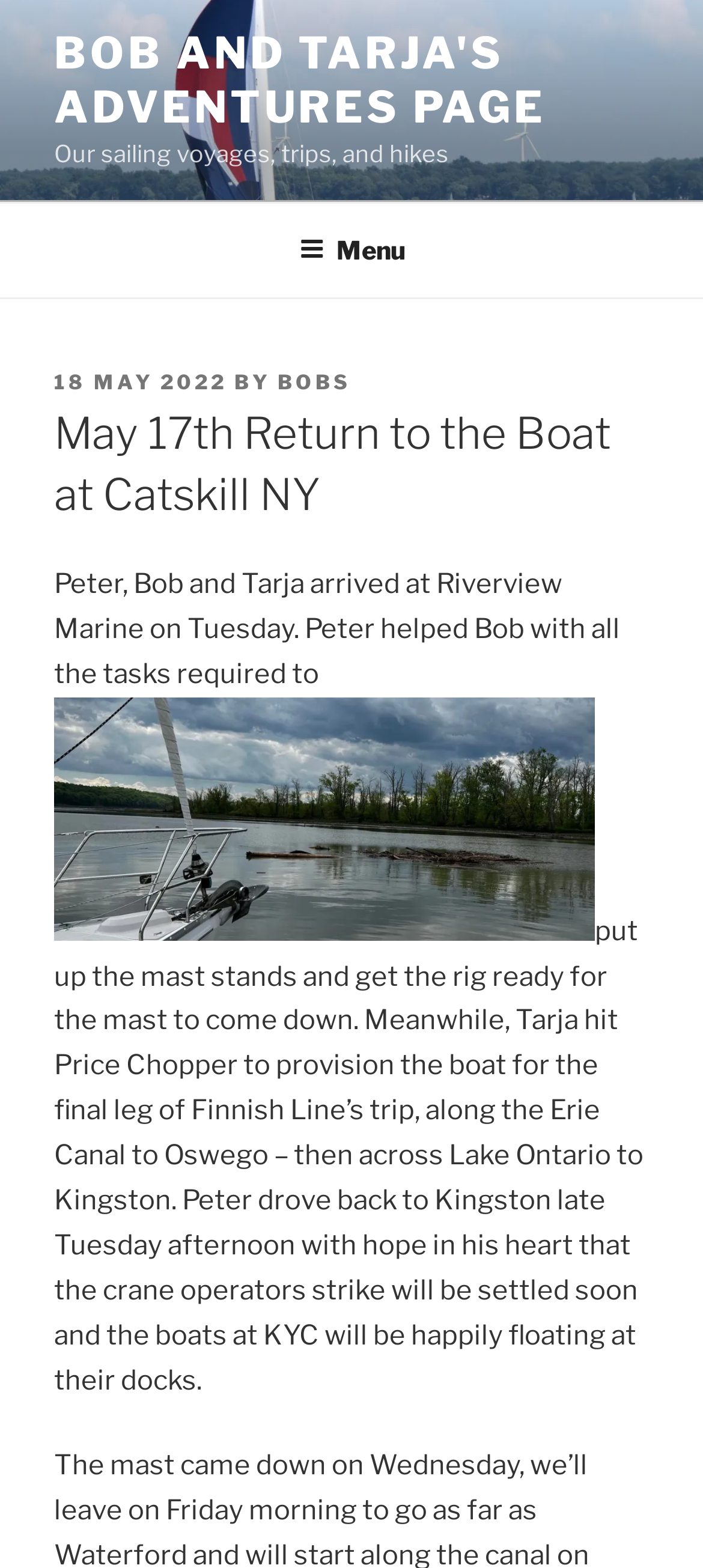Extract the main title from the webpage.

May 17th Return to the Boat at Catskill NY